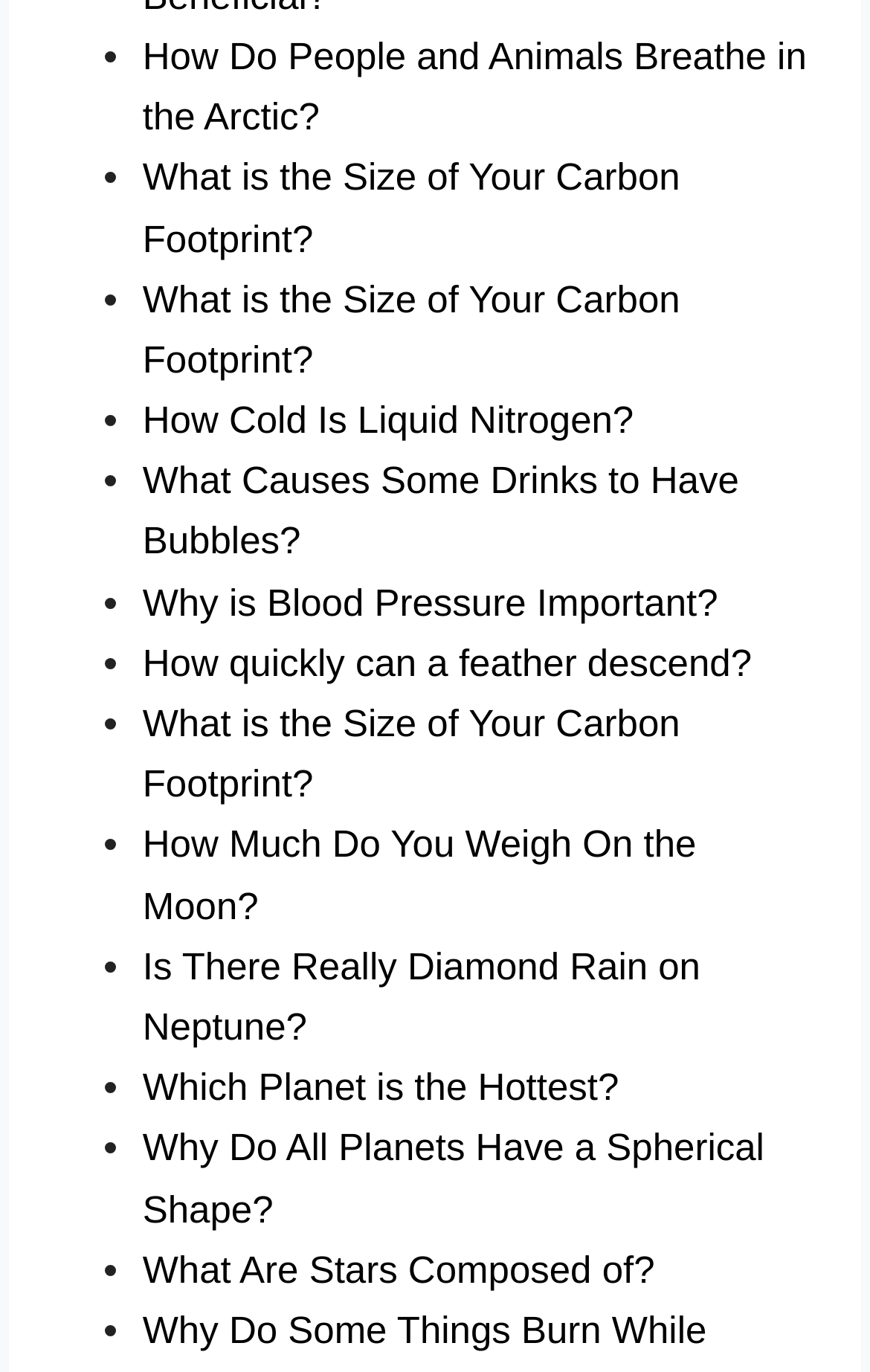Select the bounding box coordinates of the element I need to click to carry out the following instruction: "Explore 'How Cold Is Liquid Nitrogen?'".

[0.164, 0.291, 0.728, 0.322]